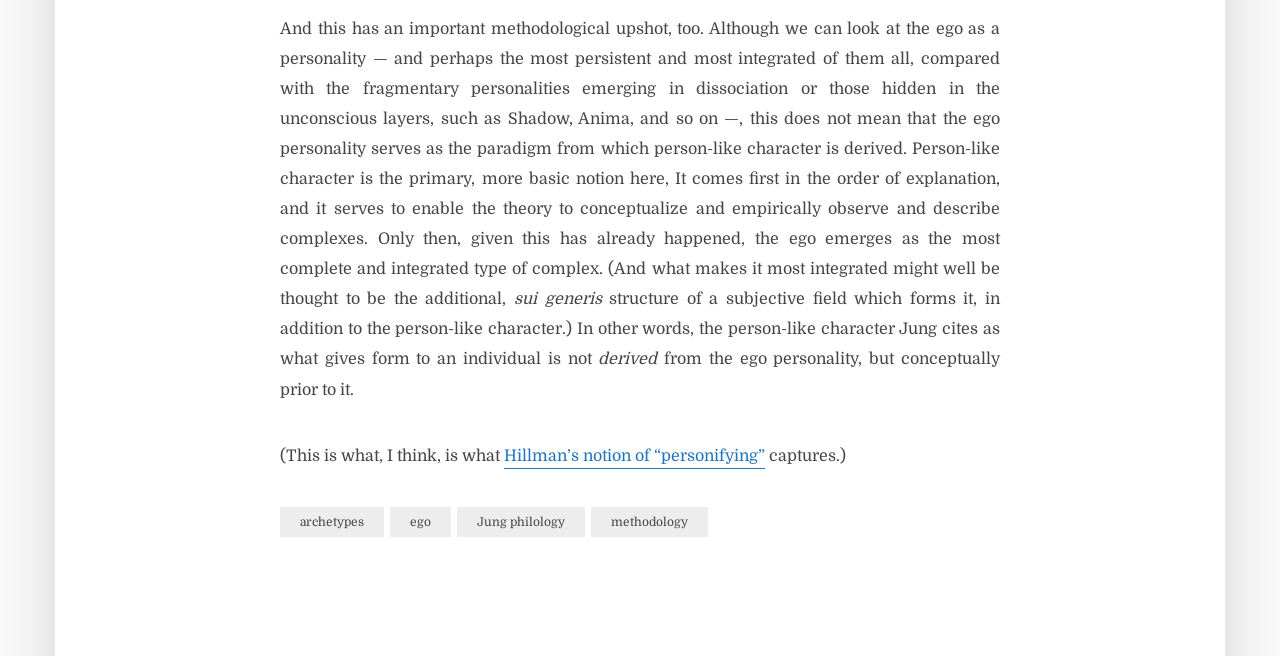Provide your answer to the question using just one word or phrase: What is the main topic of this text?

Jung's theory